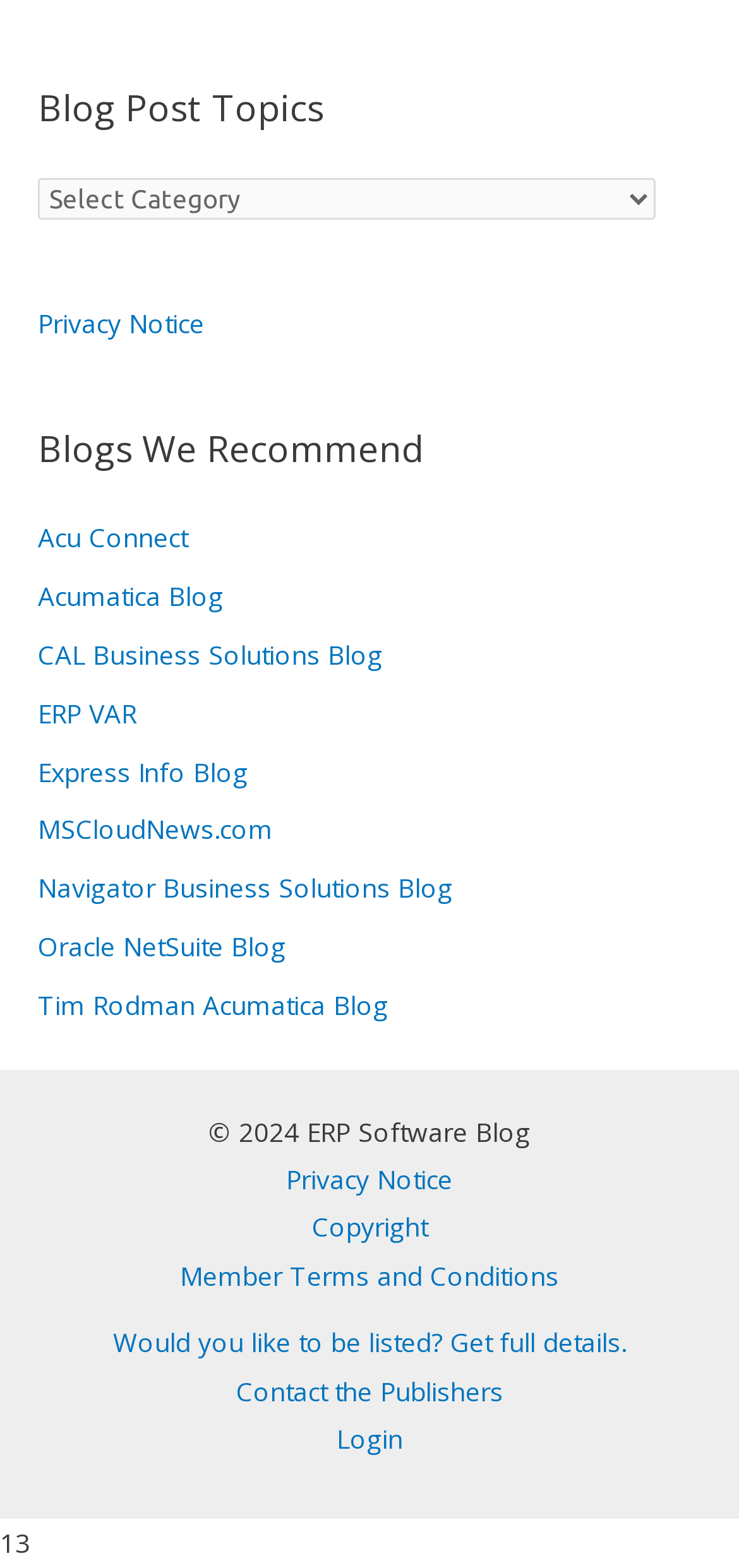Indicate the bounding box coordinates of the element that must be clicked to execute the instruction: "Contact the Publishers". The coordinates should be given as four float numbers between 0 and 1, i.e., [left, top, right, bottom].

[0.319, 0.875, 0.681, 0.898]